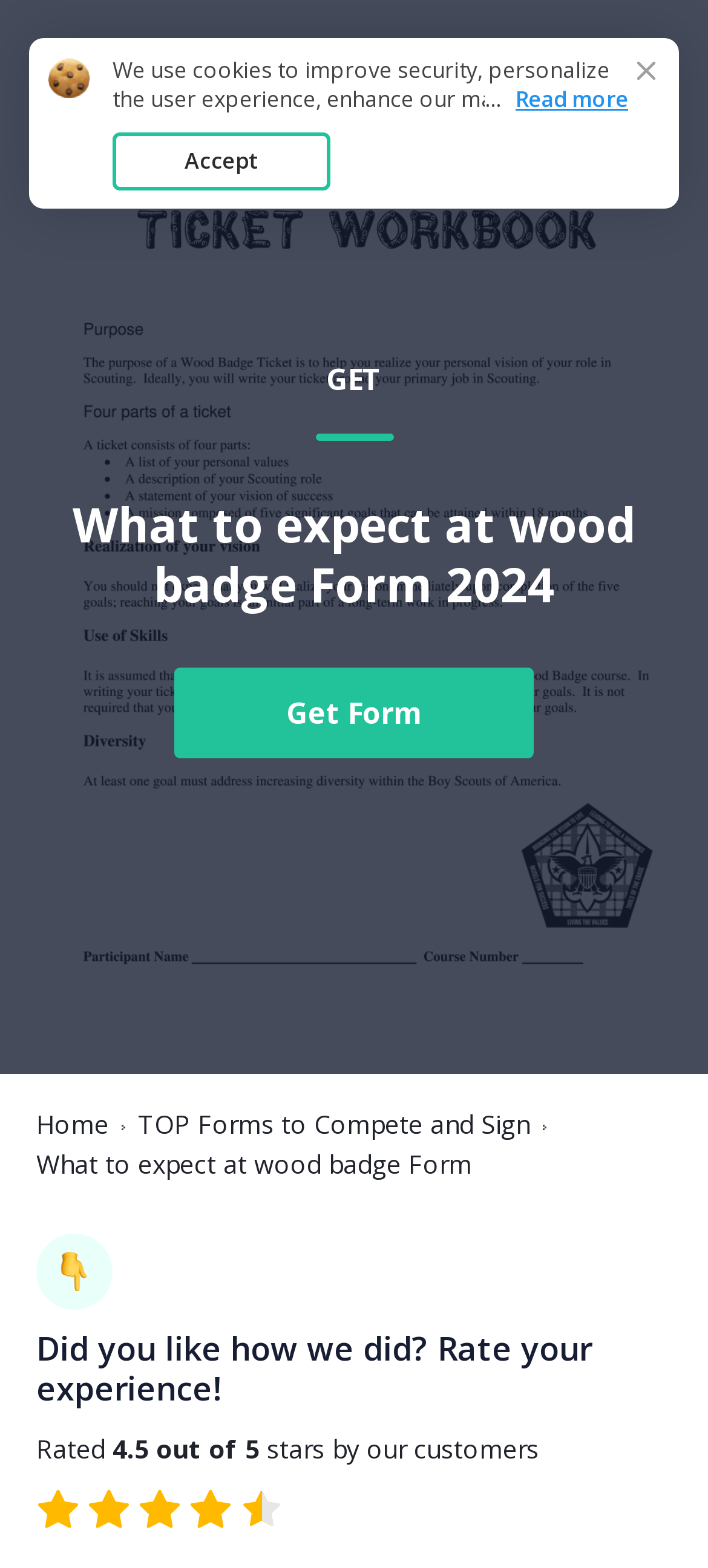What is the name of the form on this webpage?
From the image, respond using a single word or phrase.

What to expect at wood badge Form 2024